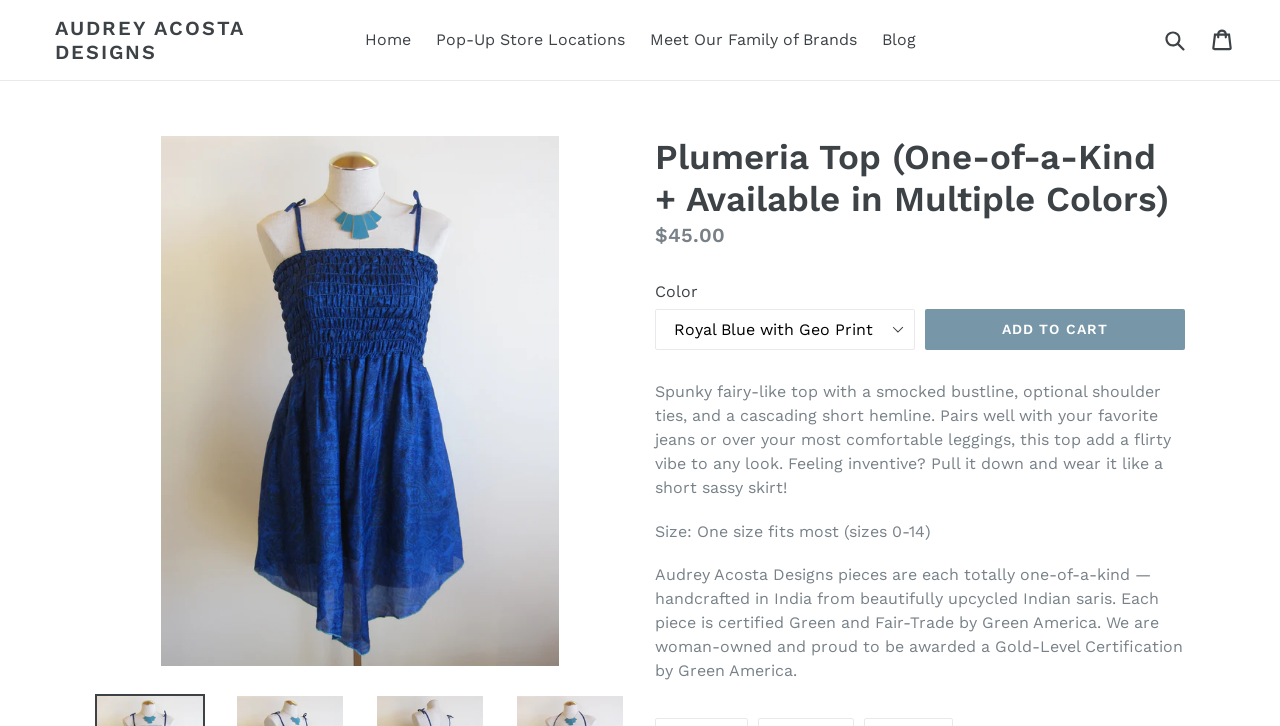What is the size of the Plumeria Top?
Give a thorough and detailed response to the question.

I found the size by looking at the product information section, where it says 'Size: One size fits most (sizes 0-14)'.